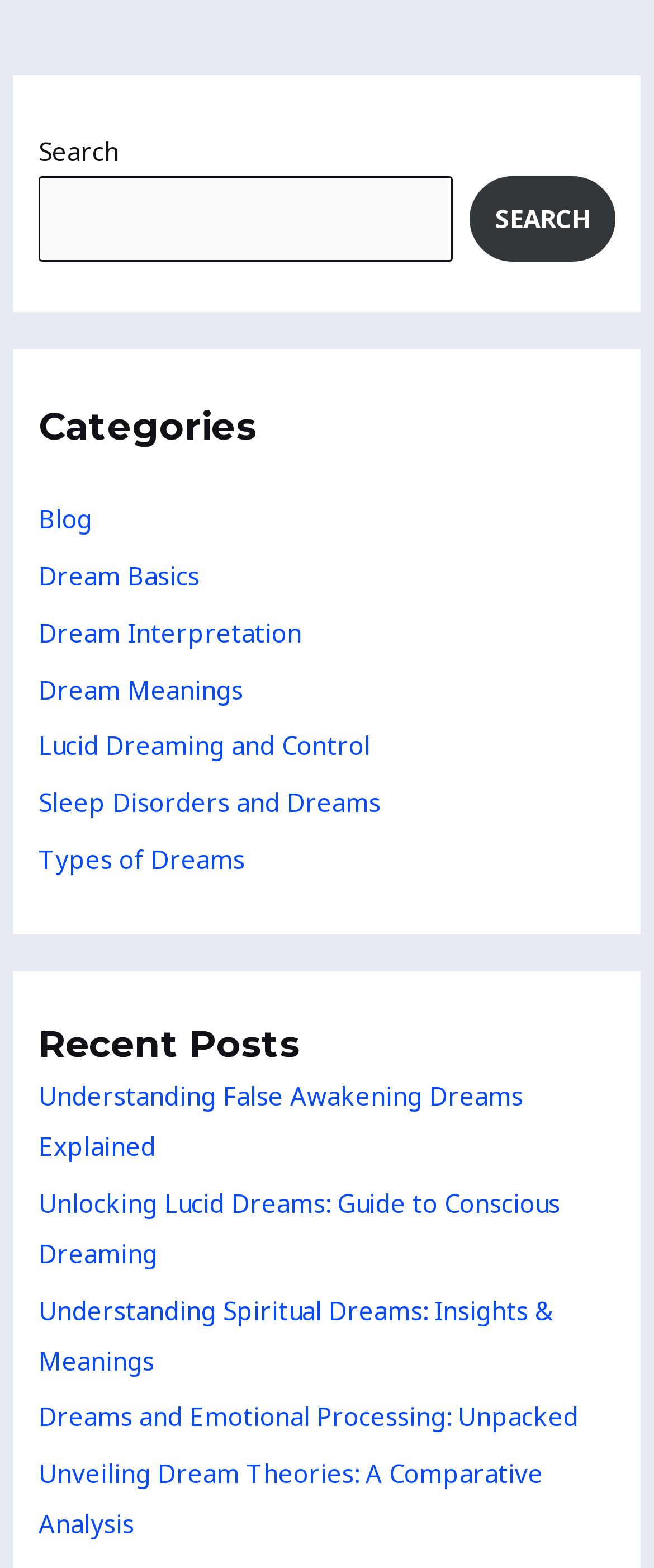Determine the bounding box coordinates of the area to click in order to meet this instruction: "click SEARCH".

[0.756, 0.129, 0.902, 0.15]